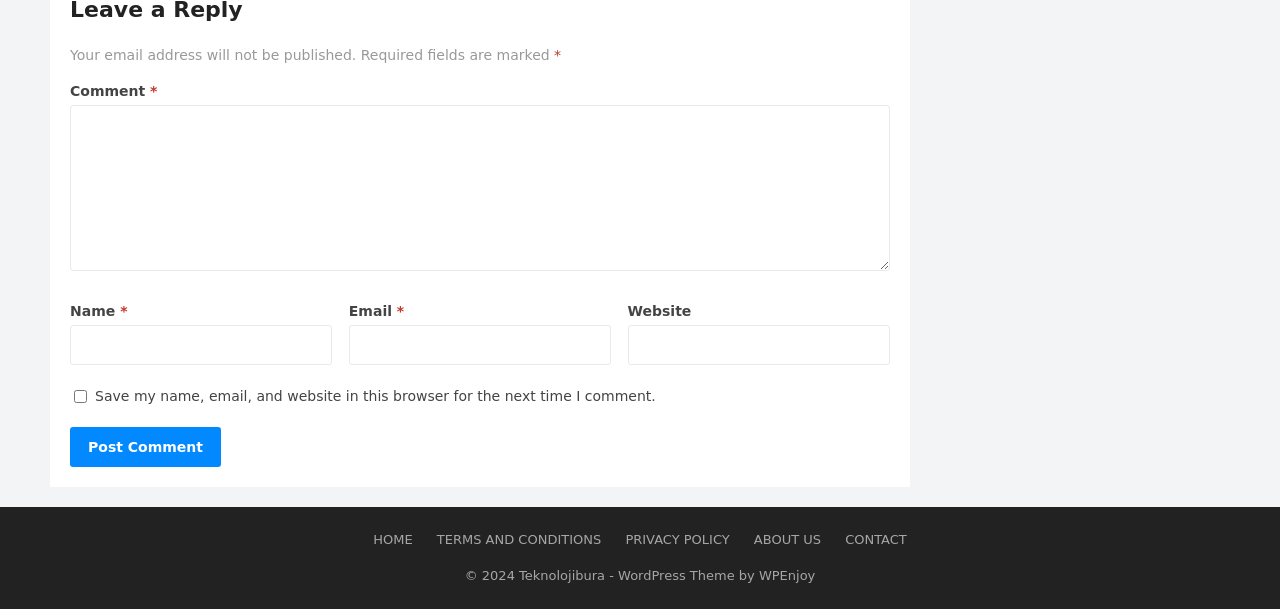Find the bounding box of the web element that fits this description: "Terms and Conditions".

[0.341, 0.874, 0.47, 0.899]